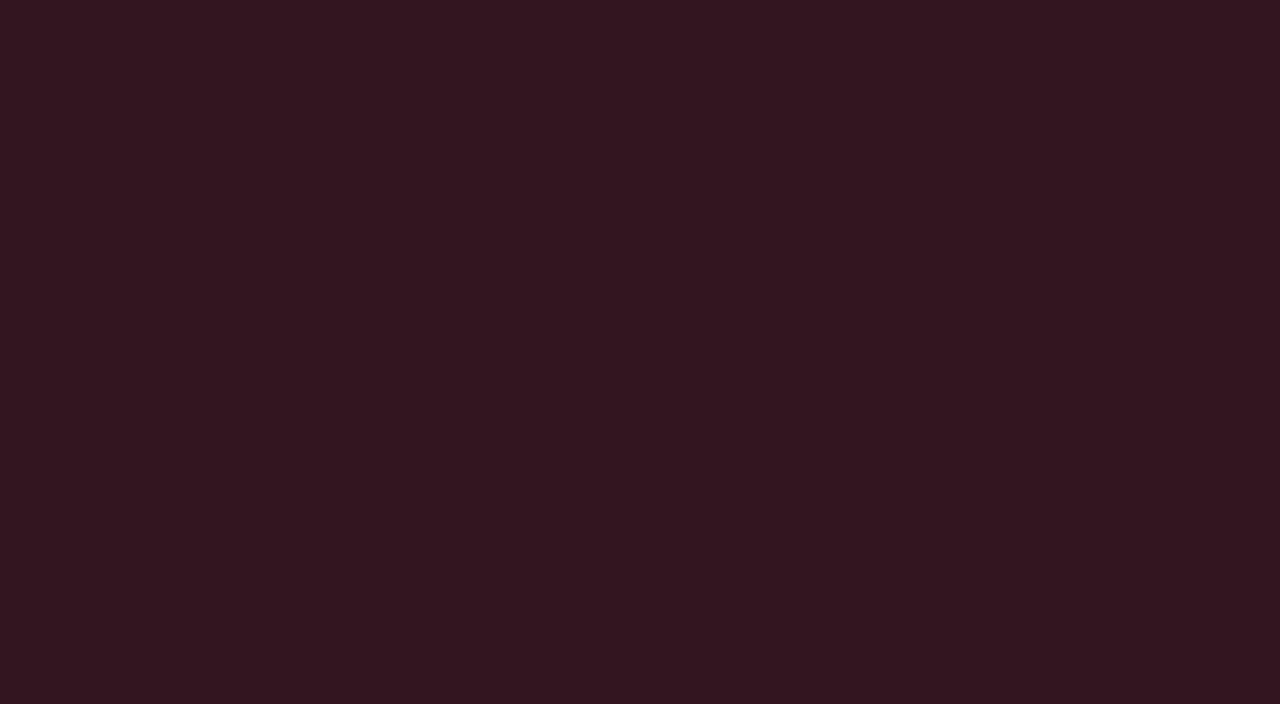Provide a short, one-word or phrase answer to the question below:
When was the article published?

27 May 2015